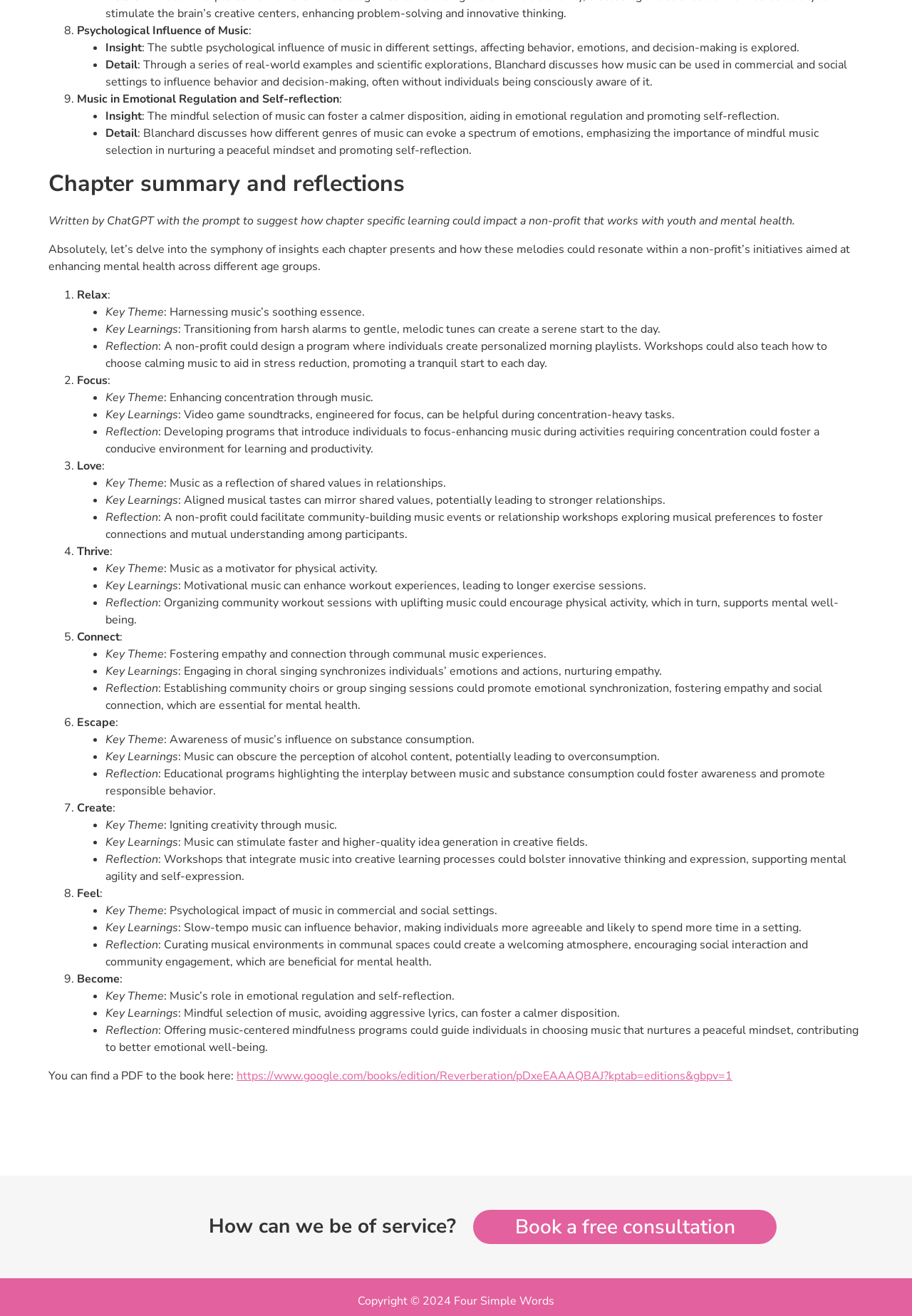Give the bounding box coordinates for the element described by: "Book a free consultation".

[0.519, 0.919, 0.852, 0.945]